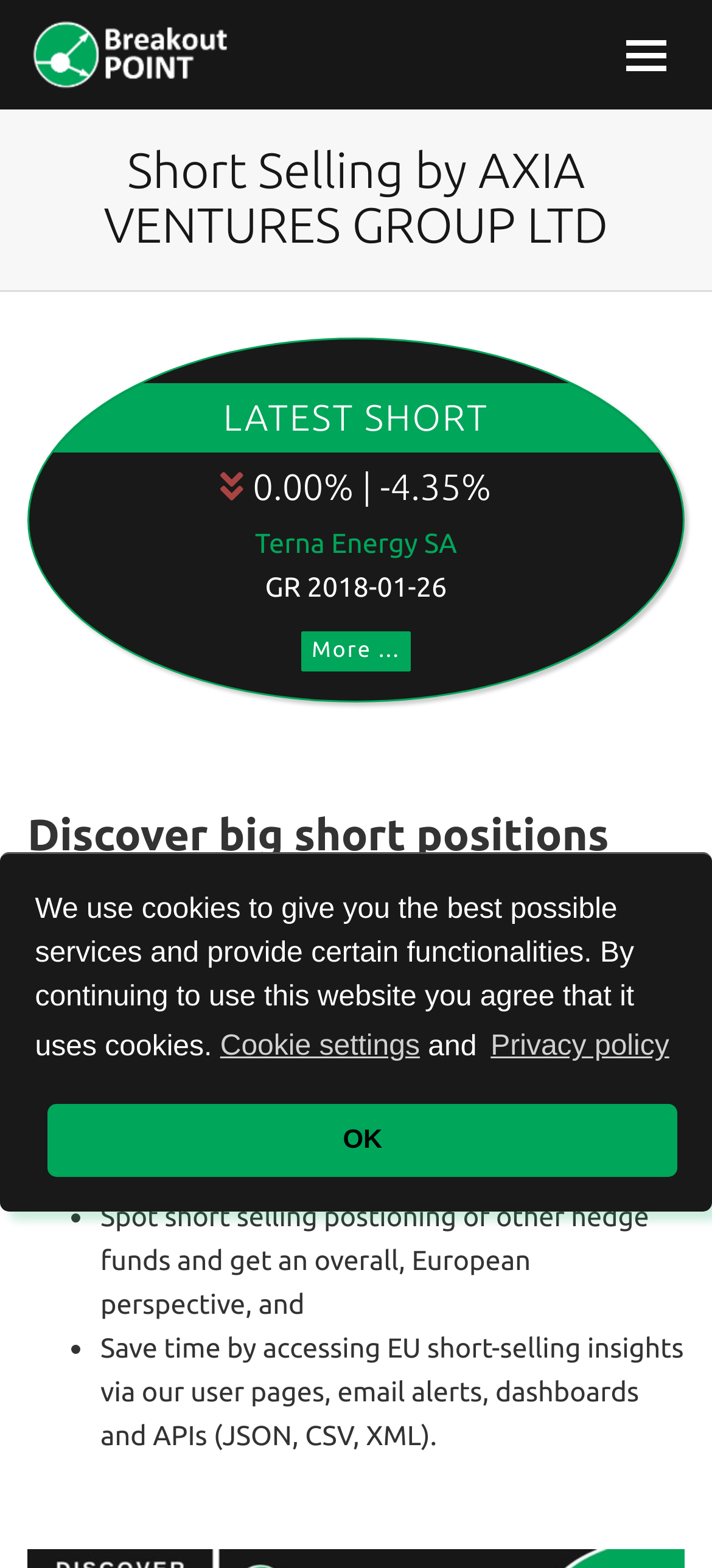Predict the bounding box of the UI element based on the description: "OK". The coordinates should be four float numbers between 0 and 1, formatted as [left, top, right, bottom].

[0.068, 0.704, 0.951, 0.75]